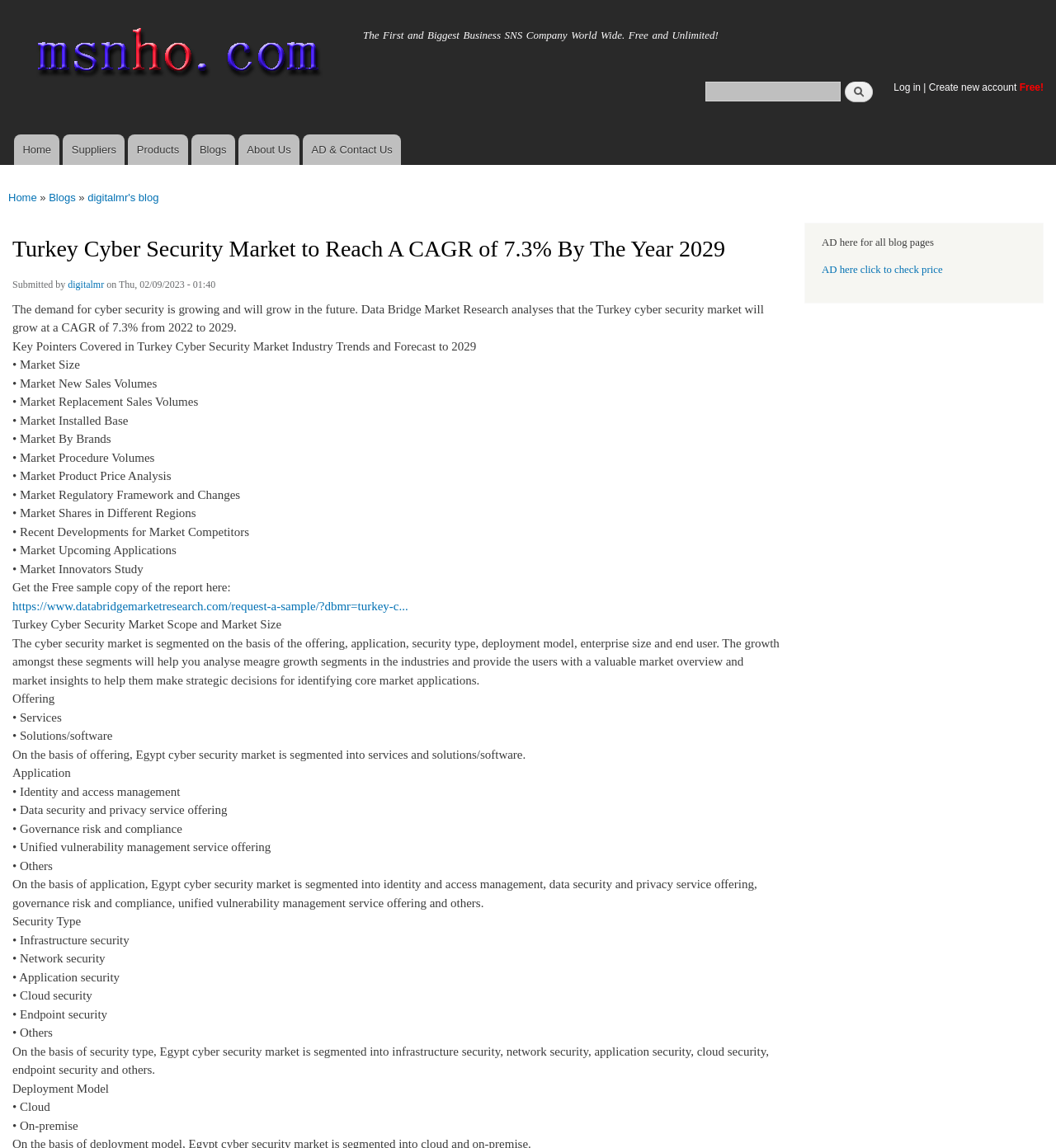Using the provided description: "Home", find the bounding box coordinates of the corresponding UI element. The output should be four float numbers between 0 and 1, in the format [left, top, right, bottom].

None